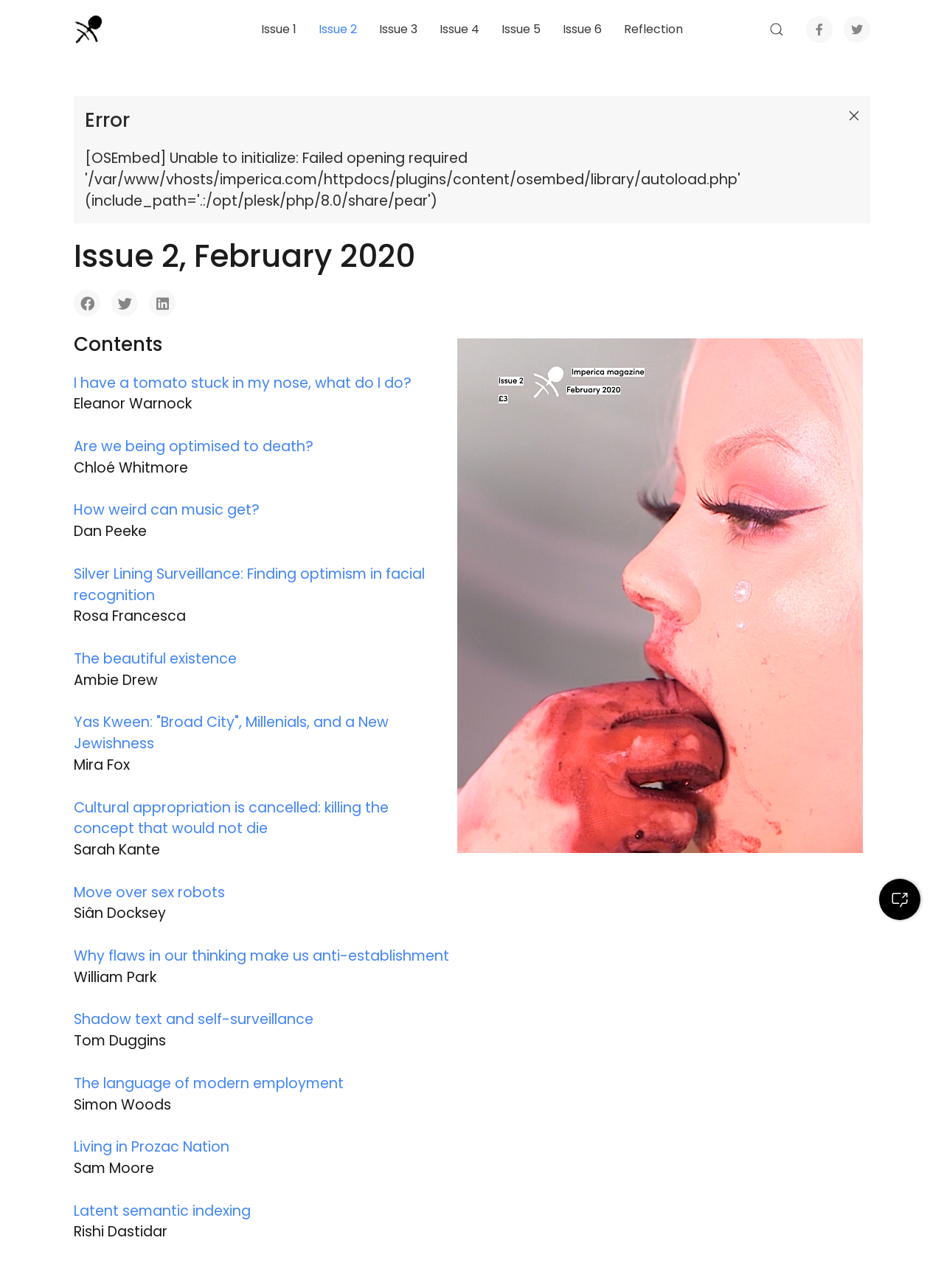Determine the bounding box coordinates of the element's region needed to click to follow the instruction: "Click on the 'Issue 1' menu item". Provide these coordinates as four float numbers between 0 and 1, formatted as [left, top, right, bottom].

[0.277, 0.0, 0.314, 0.046]